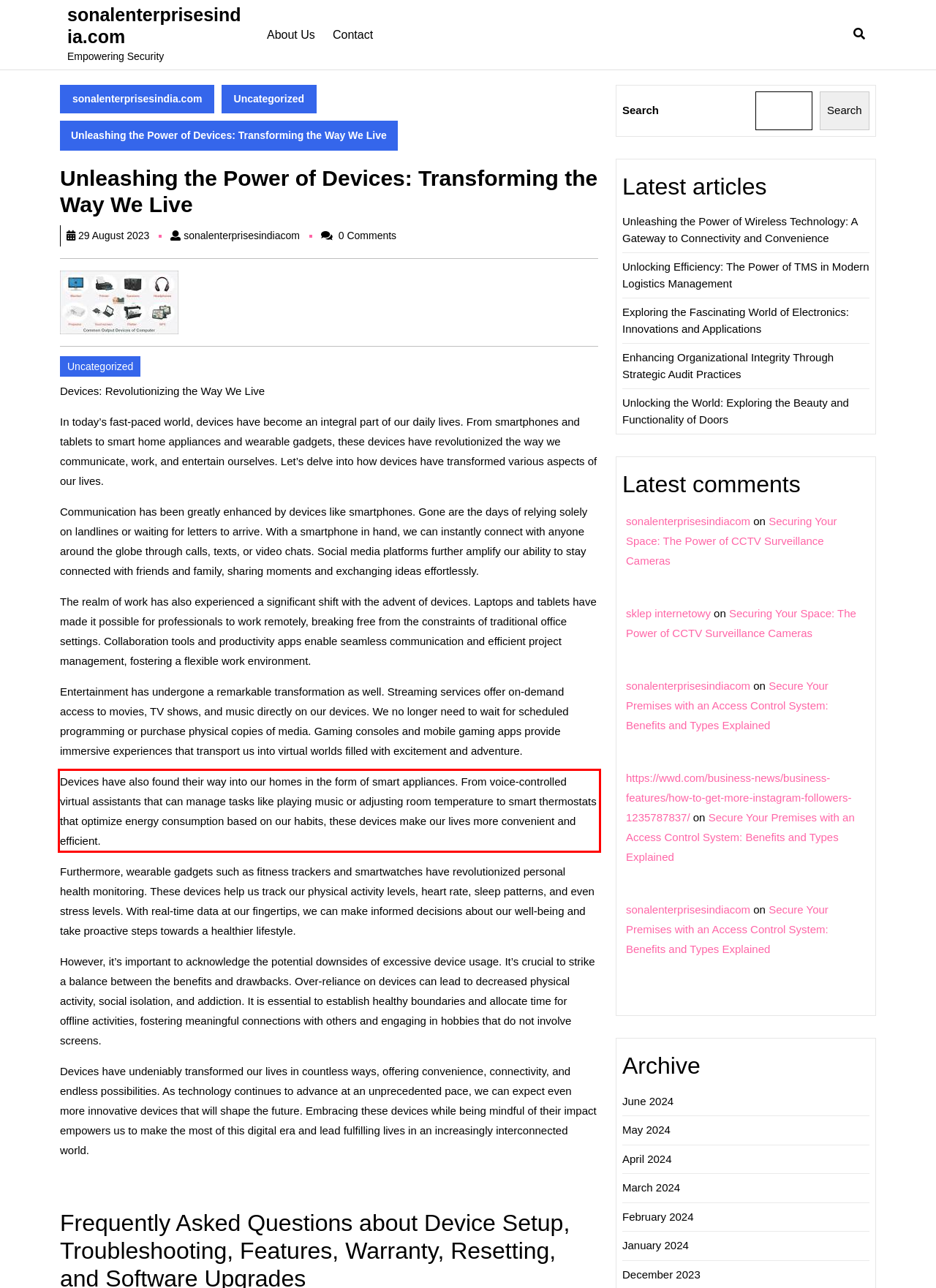Please recognize and transcribe the text located inside the red bounding box in the webpage image.

Devices have also found their way into our homes in the form of smart appliances. From voice-controlled virtual assistants that can manage tasks like playing music or adjusting room temperature to smart thermostats that optimize energy consumption based on our habits, these devices make our lives more convenient and efficient.